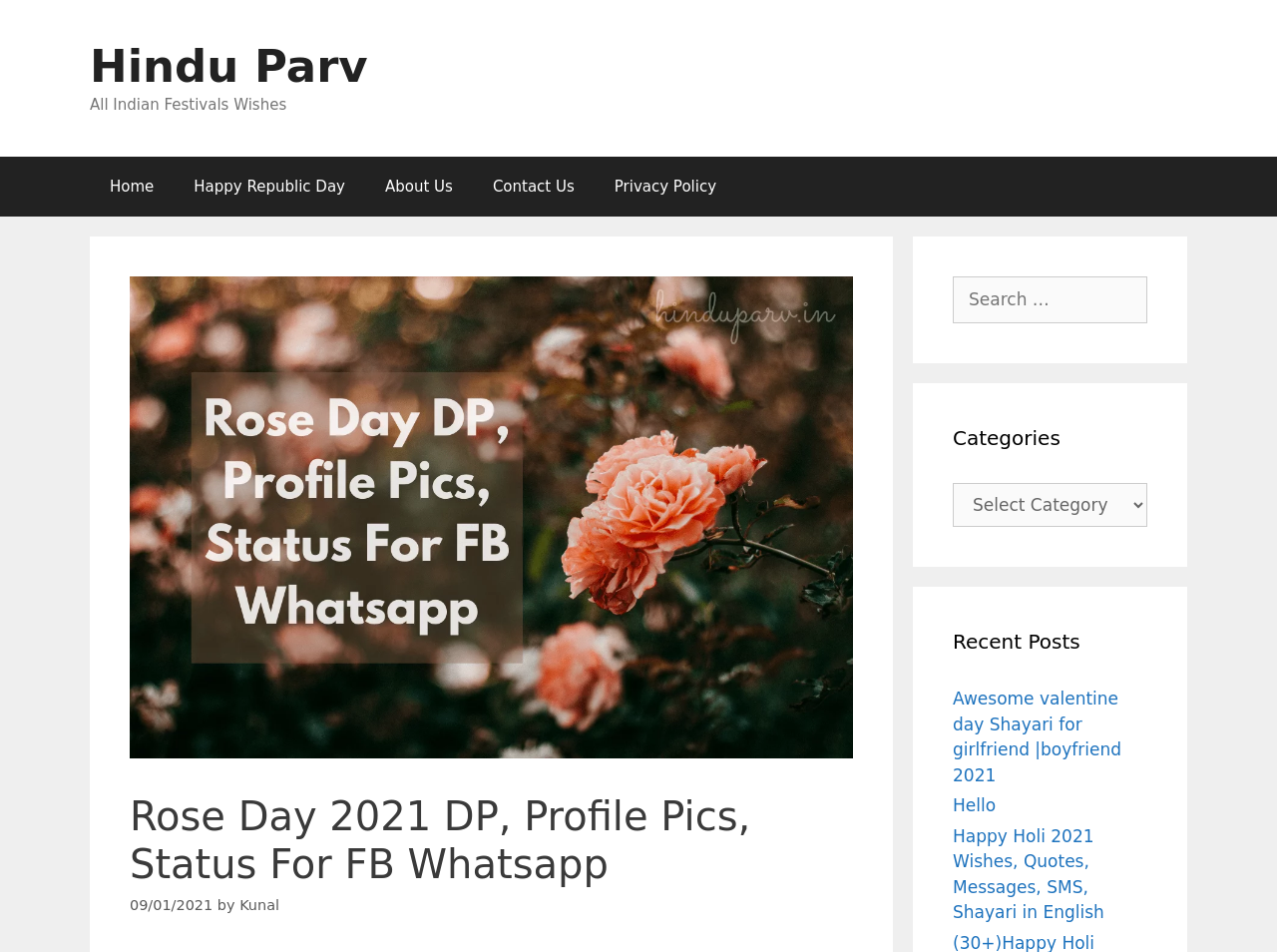Please identify the bounding box coordinates of the region to click in order to complete the task: "Visit Hindu Parv website". The coordinates must be four float numbers between 0 and 1, specified as [left, top, right, bottom].

[0.07, 0.042, 0.288, 0.097]